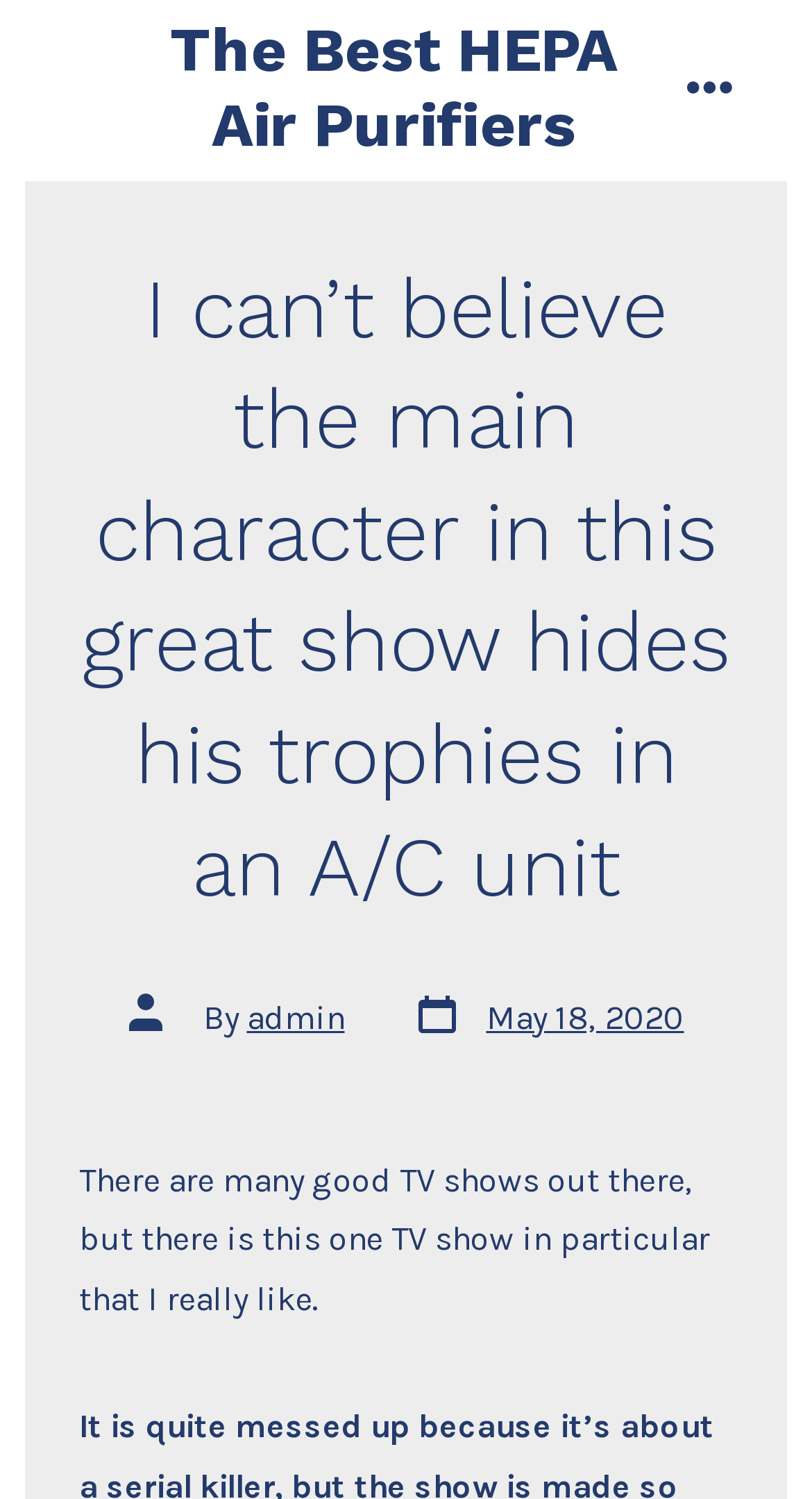What is the author of the post?
Answer the question with a single word or phrase by looking at the picture.

admin